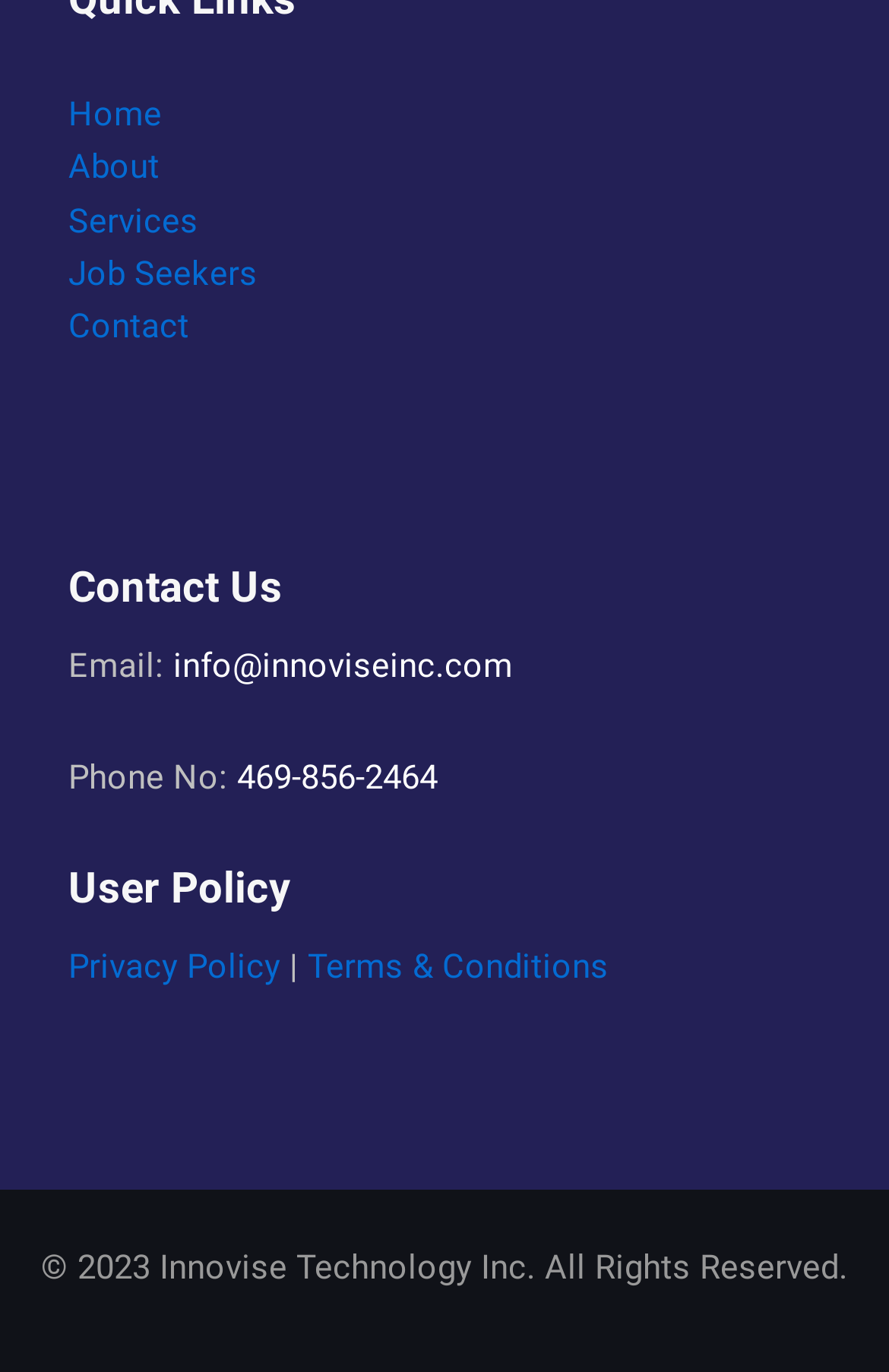Find the coordinates for the bounding box of the element with this description: "Agência FAPESP".

None